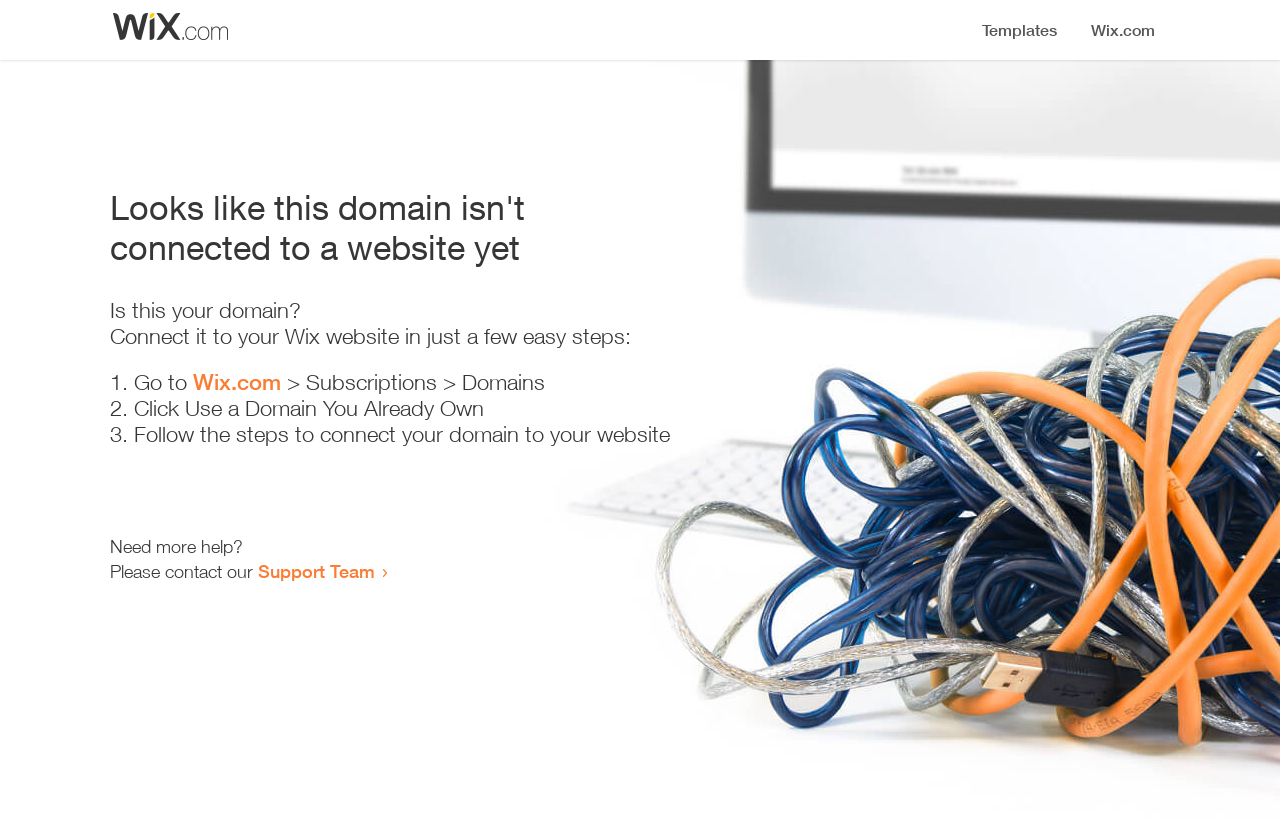Provide a one-word or one-phrase answer to the question:
What is the position of the image on the webpage?

Top-left